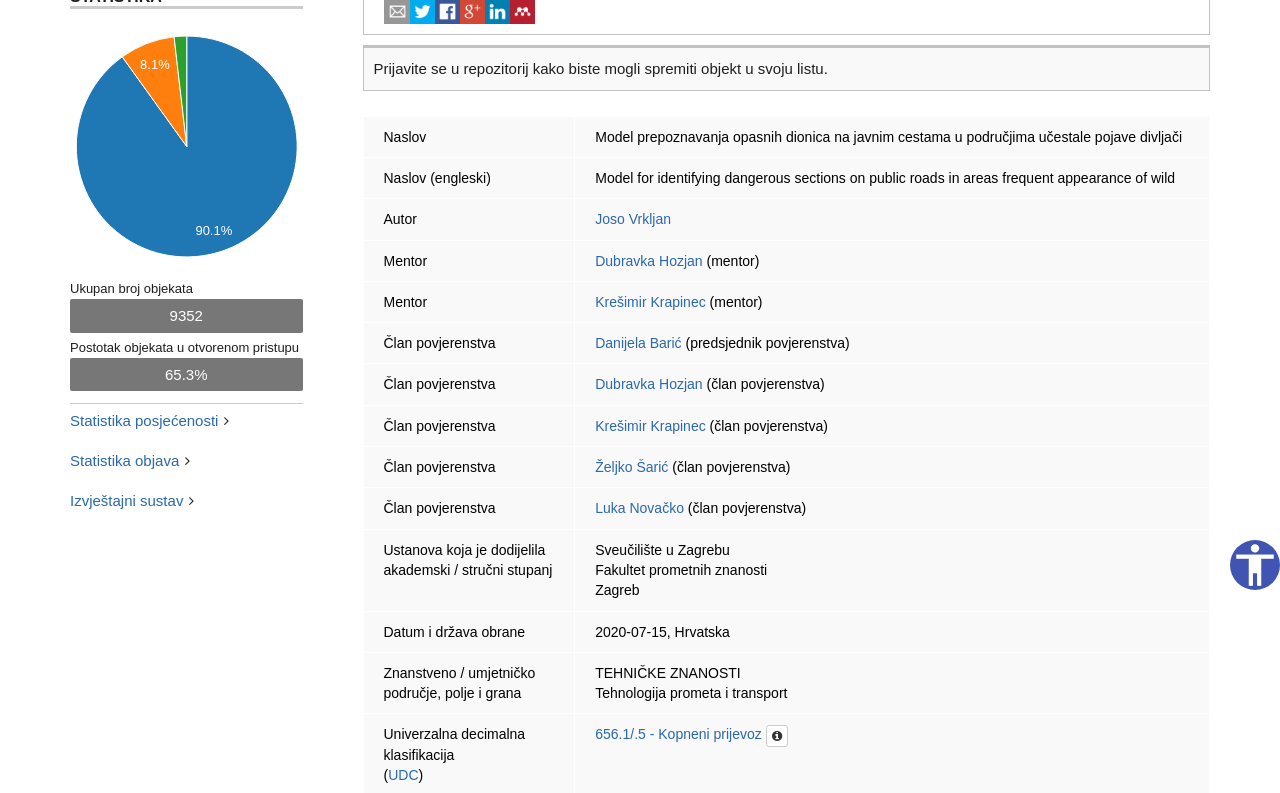Given the element description: "parent_node: 656.1/.5 - Kopneni prijevoz", predict the bounding box coordinates of this UI element. The coordinates must be four float numbers between 0 and 1, given as [left, top, right, bottom].

[0.598, 0.914, 0.615, 0.942]